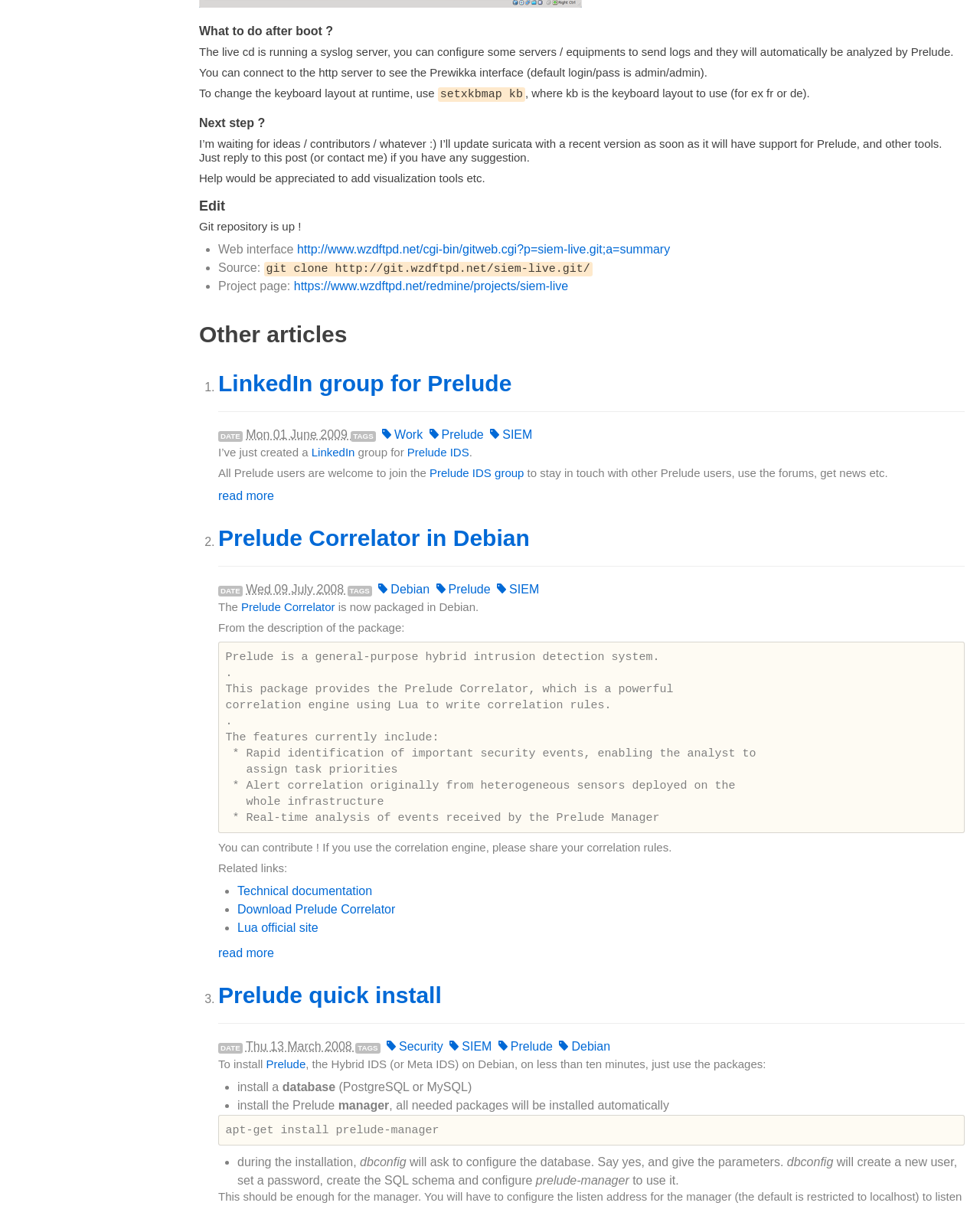What is the default login and password for the Prewikka interface?
Analyze the screenshot and provide a detailed answer to the question.

According to the webpage, the default login and password for the Prewikka interface are admin and admin, respectively, as mentioned in the sentence 'You can connect to the http server to see the Prewikka interface (default login/pass is admin/admin).'.